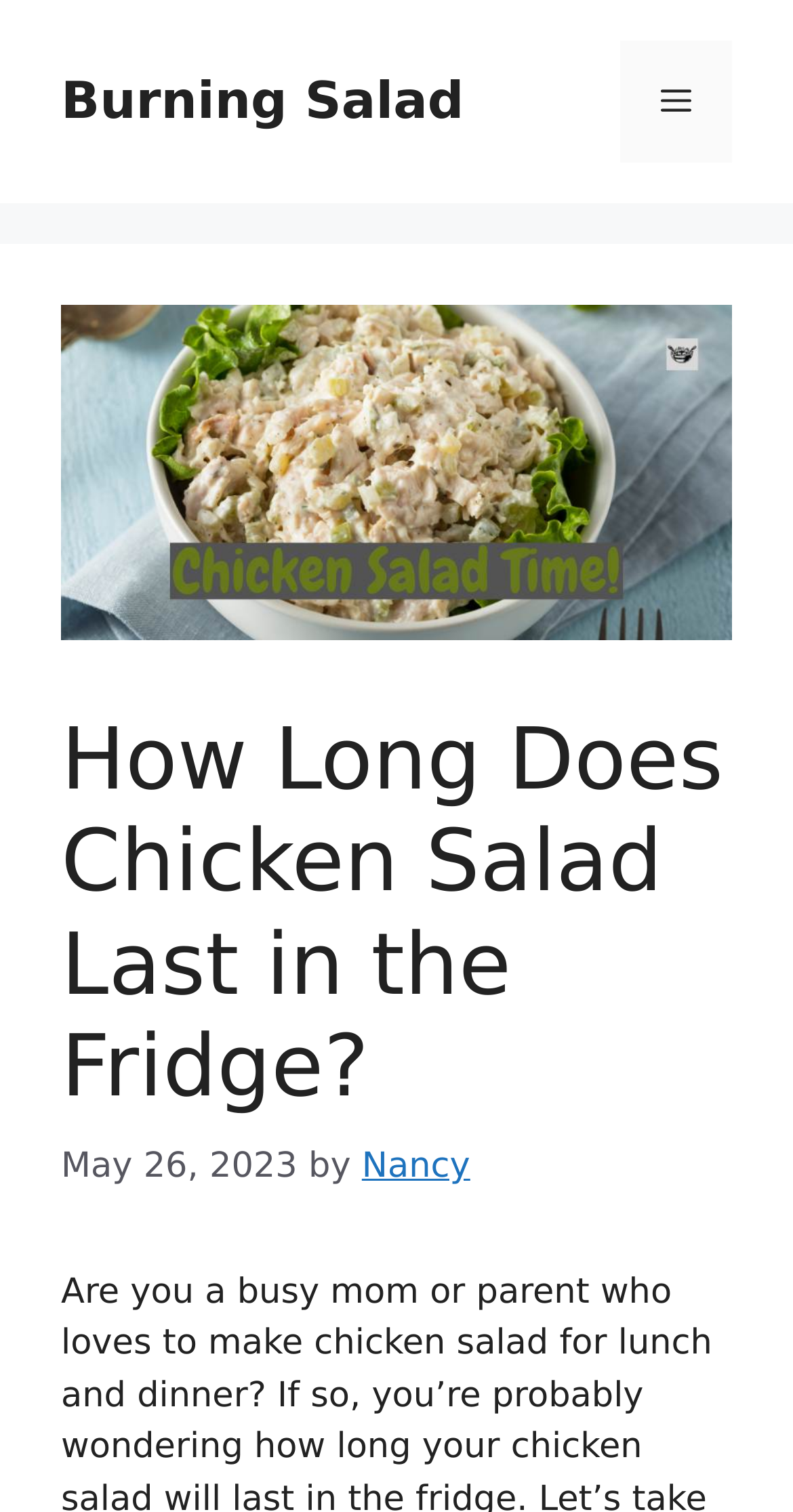Determine the bounding box for the UI element that matches this description: "Nancy".

[0.456, 0.758, 0.593, 0.785]